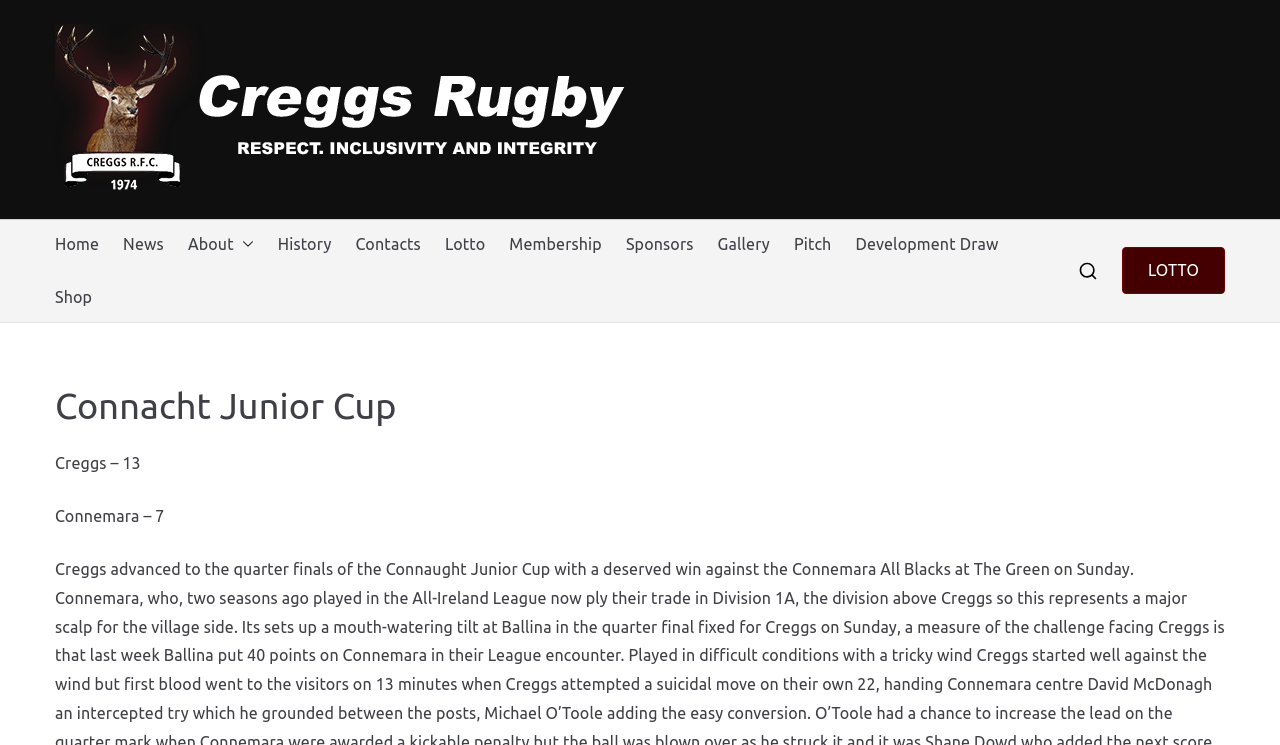Identify the bounding box coordinates of the element to click to follow this instruction: 'Go to the Home page'. Ensure the coordinates are four float values between 0 and 1, provided as [left, top, right, bottom].

[0.043, 0.309, 0.077, 0.347]